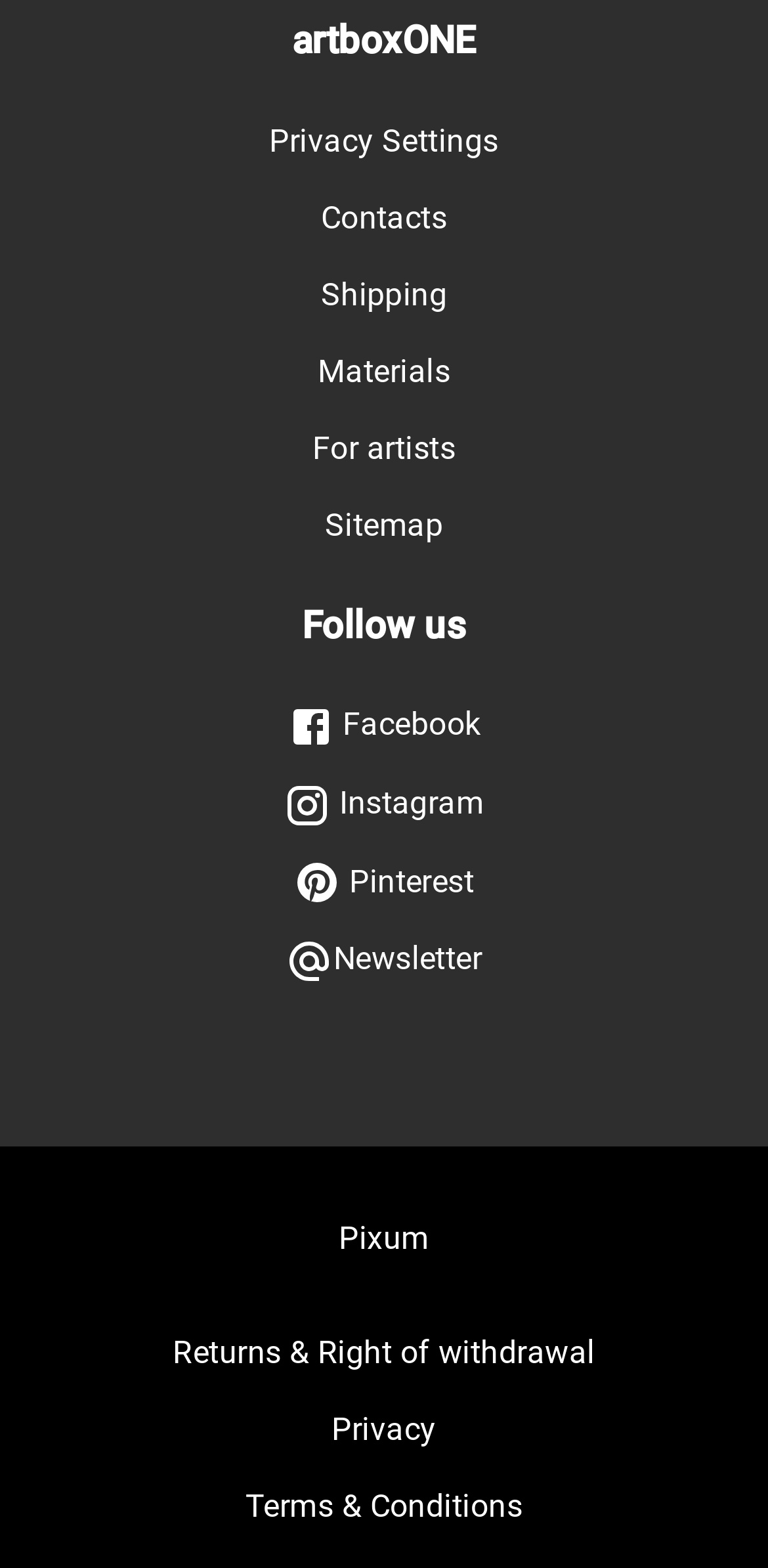What is the name of the last link in the webpage?
Answer the question using a single word or phrase, according to the image.

Terms & Conditions